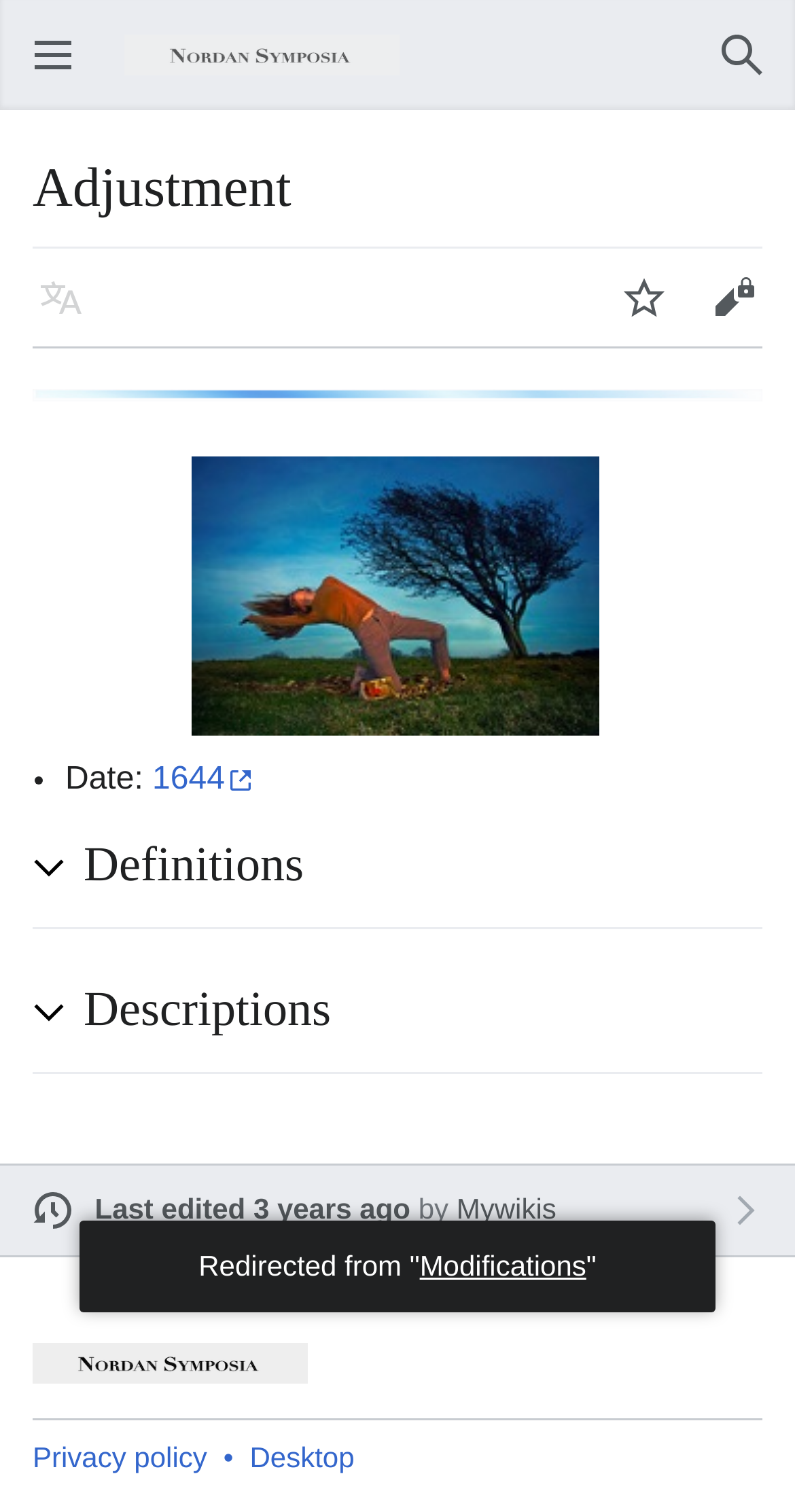Please locate the bounding box coordinates of the region I need to click to follow this instruction: "Change language".

[0.021, 0.168, 0.133, 0.227]